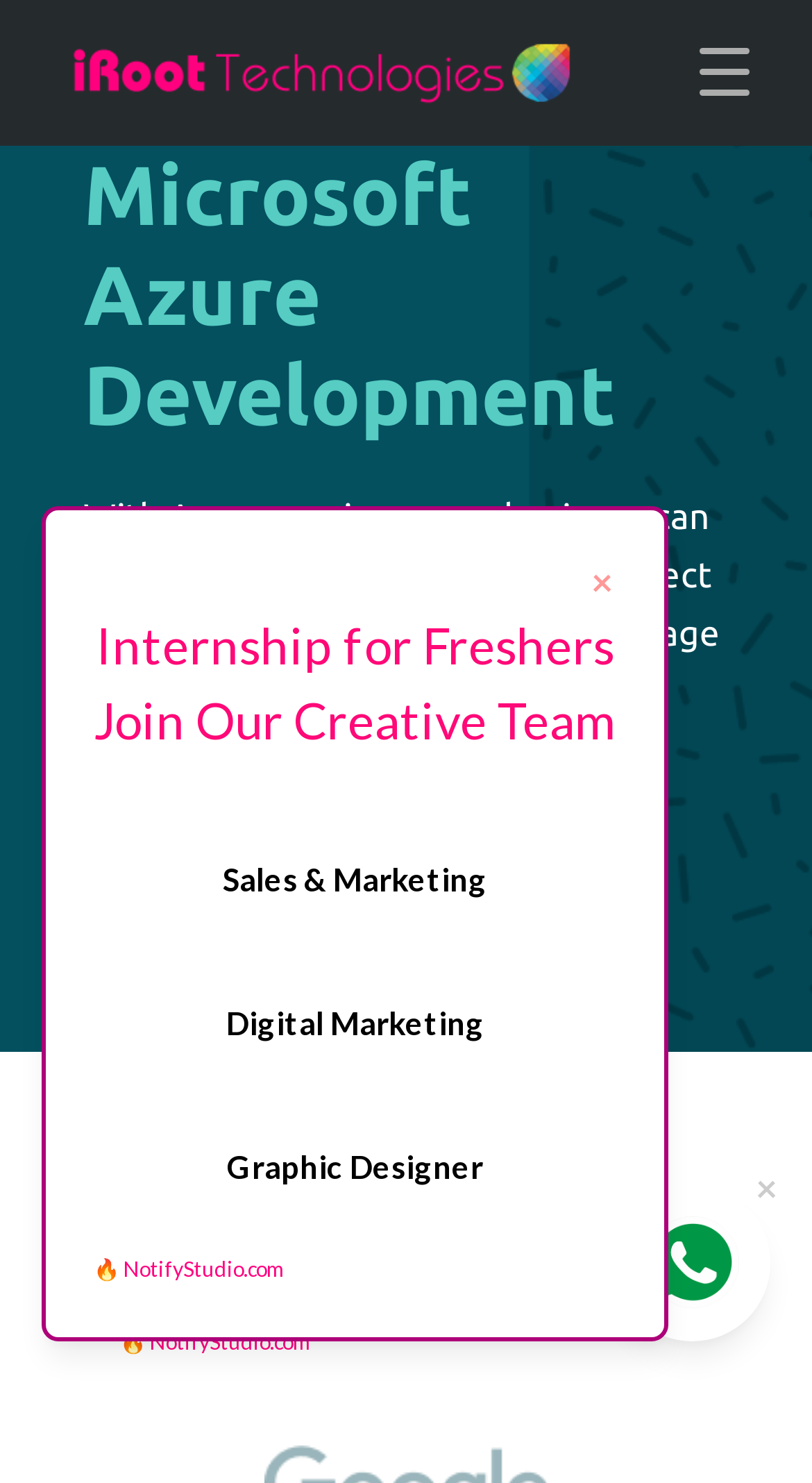Identify the headline of the webpage and generate its text content.

Microsoft Azure Development